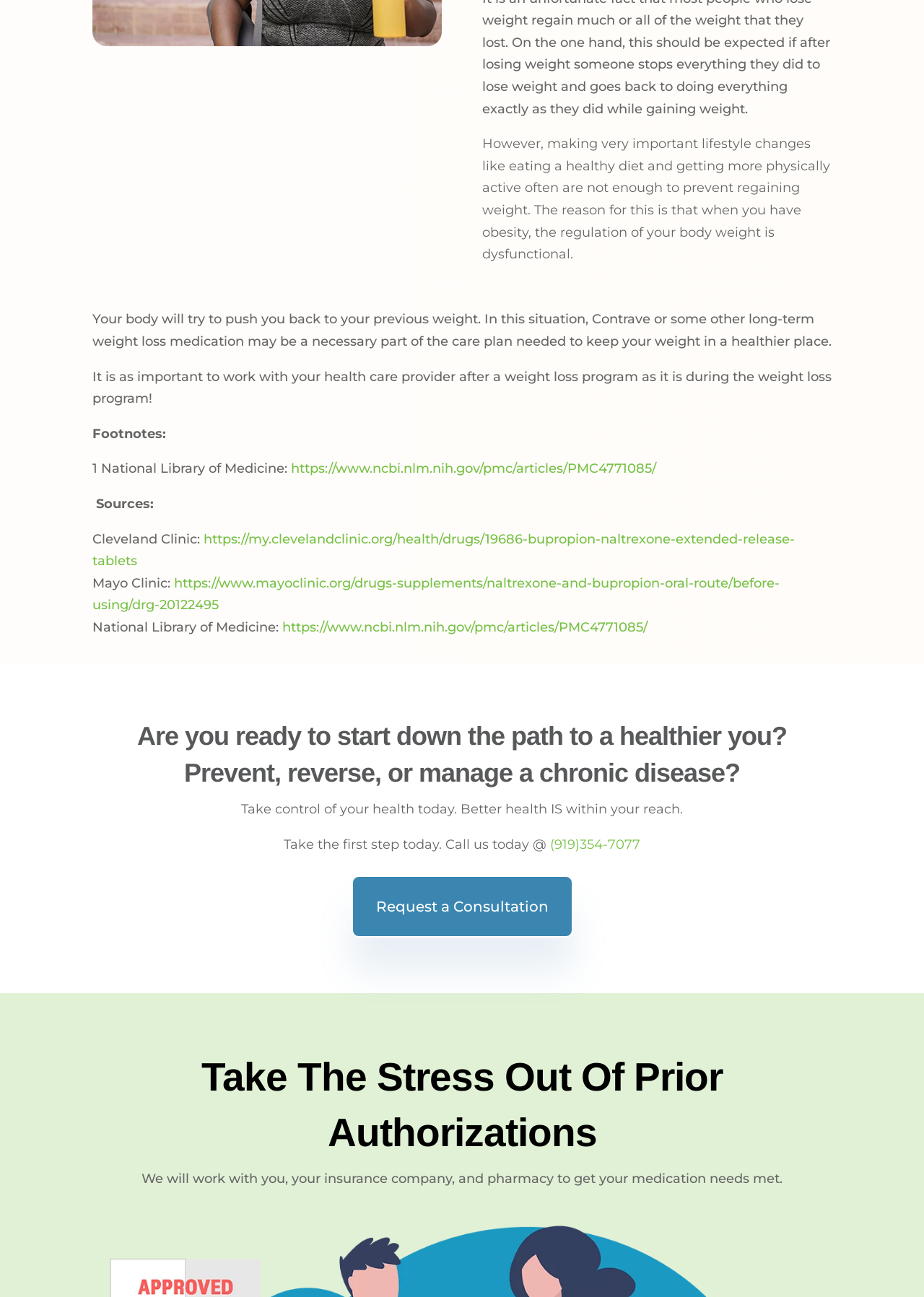Please determine the bounding box coordinates for the element with the description: "https://my.clevelandclinic.org/health/drugs/19686-bupropion-naltrexone-extended-release-tablets".

[0.1, 0.409, 0.86, 0.439]